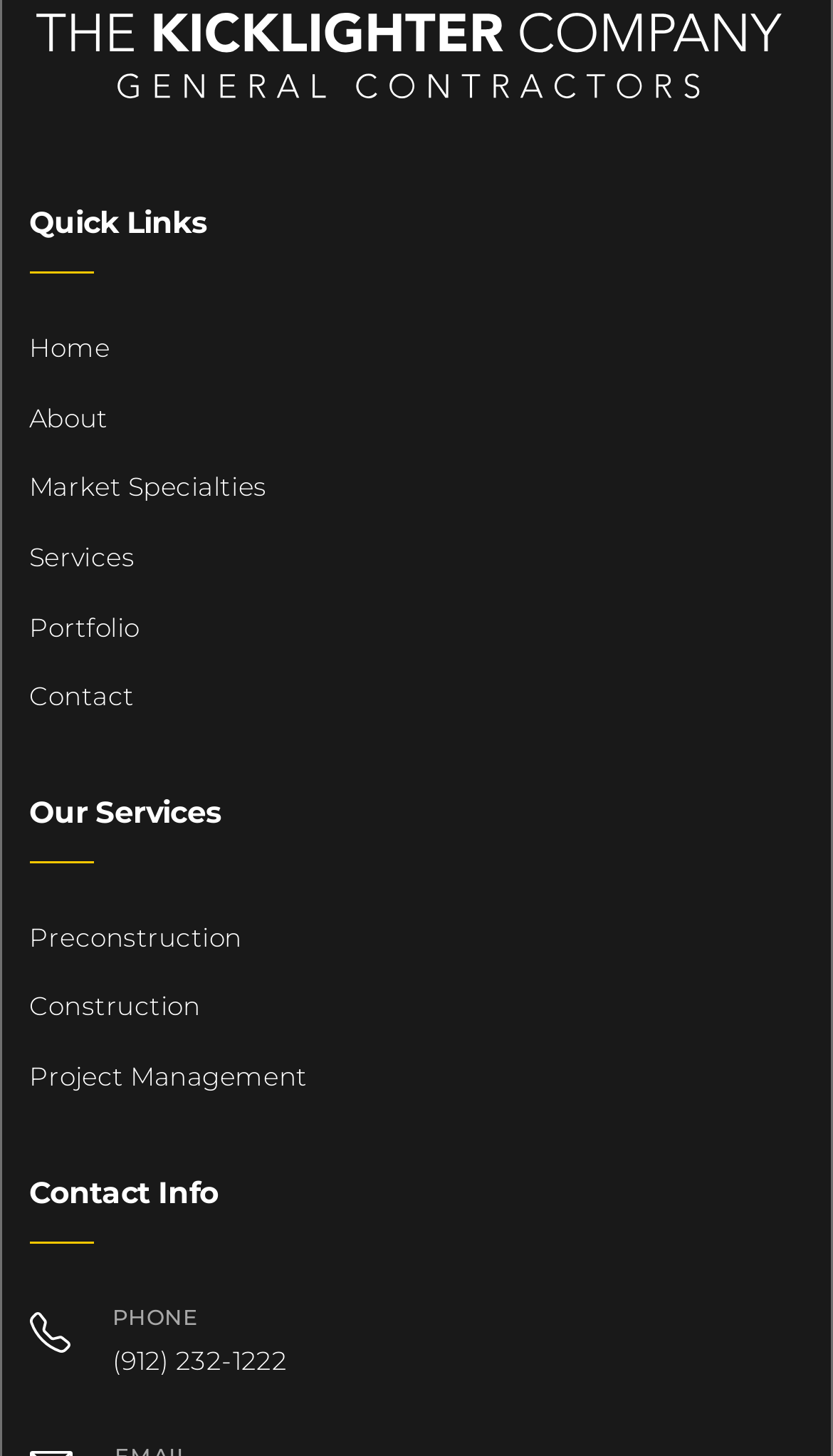Specify the bounding box coordinates of the element's area that should be clicked to execute the given instruction: "View Contact Info". The coordinates should be four float numbers between 0 and 1, i.e., [left, top, right, bottom].

[0.035, 0.8, 0.965, 0.838]